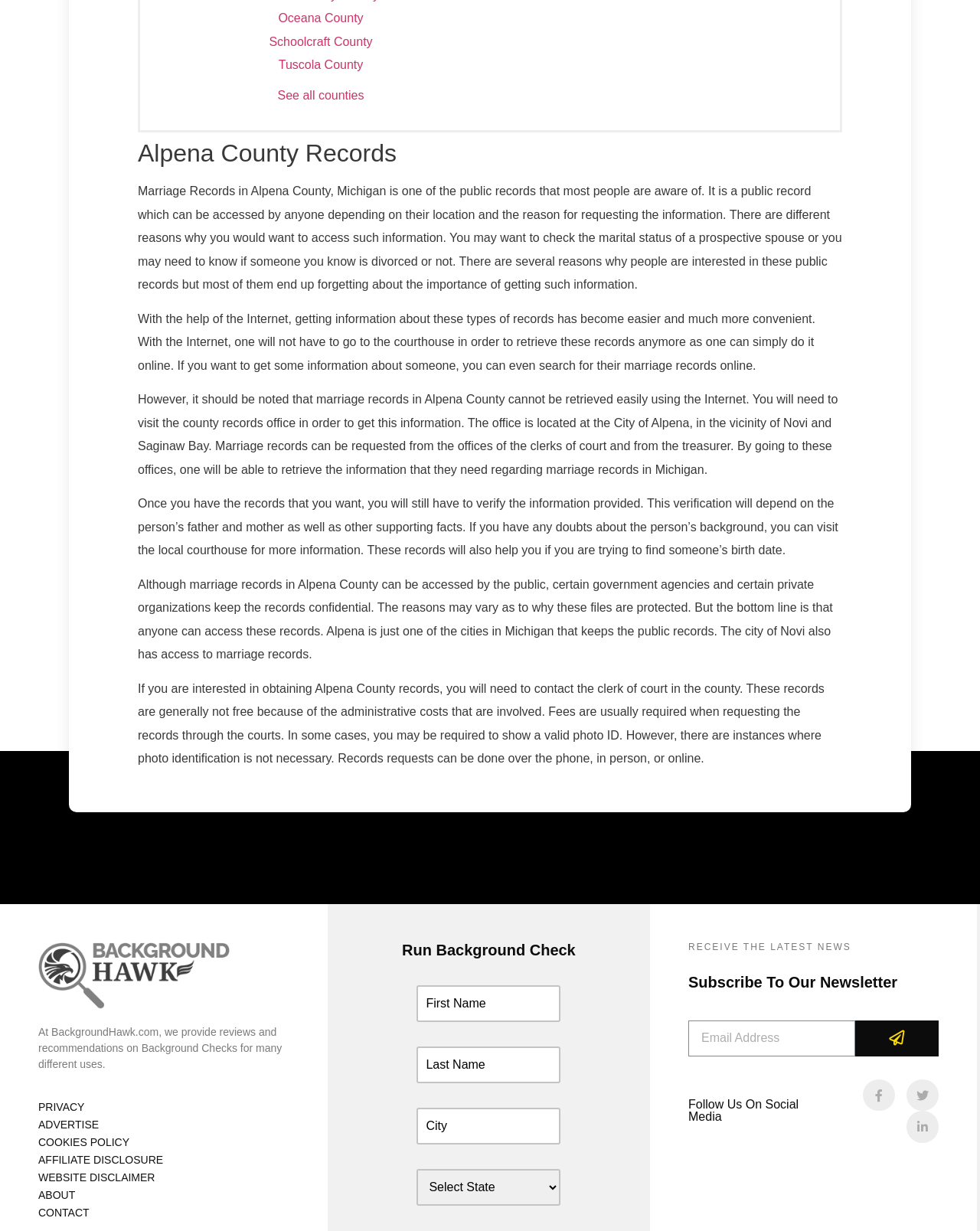Please specify the bounding box coordinates of the clickable section necessary to execute the following command: "Search for marriage records".

[0.41, 0.765, 0.587, 0.778]